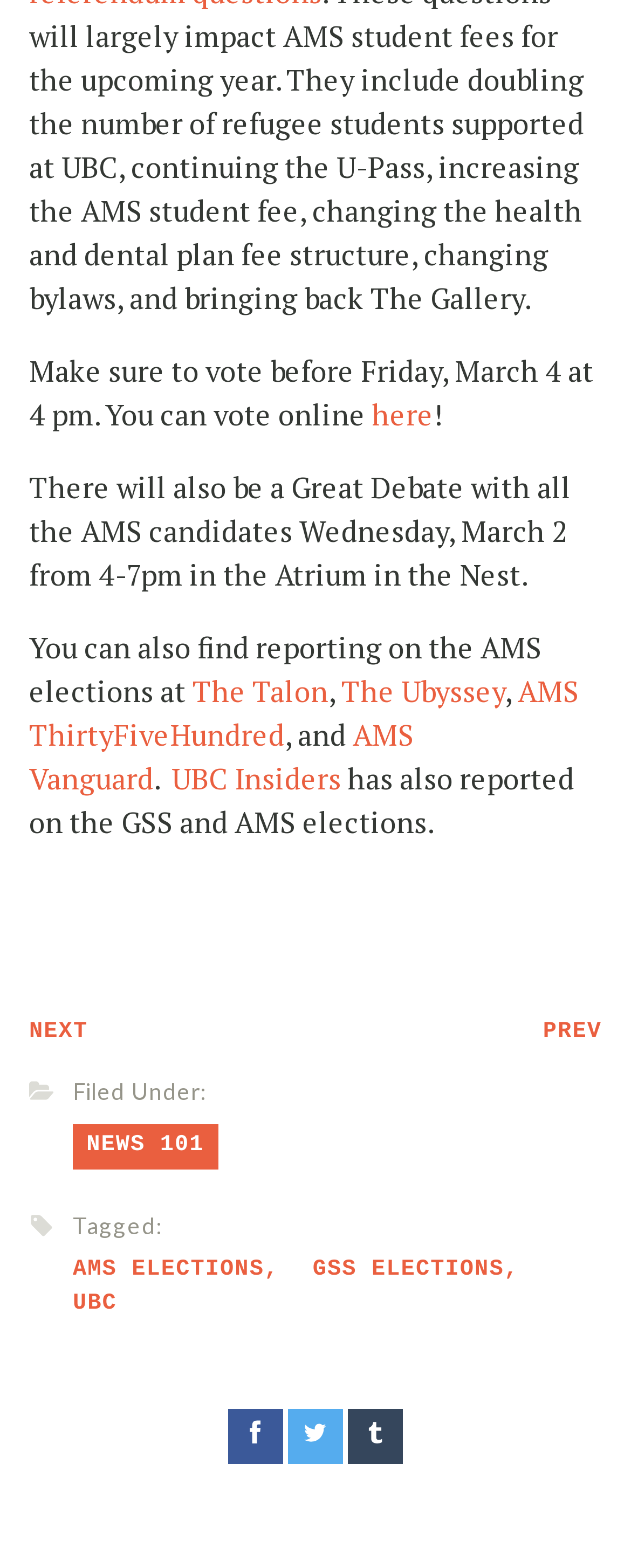Indicate the bounding box coordinates of the clickable region to achieve the following instruction: "Visit The Talon for AMS election reporting."

[0.305, 0.429, 0.521, 0.453]